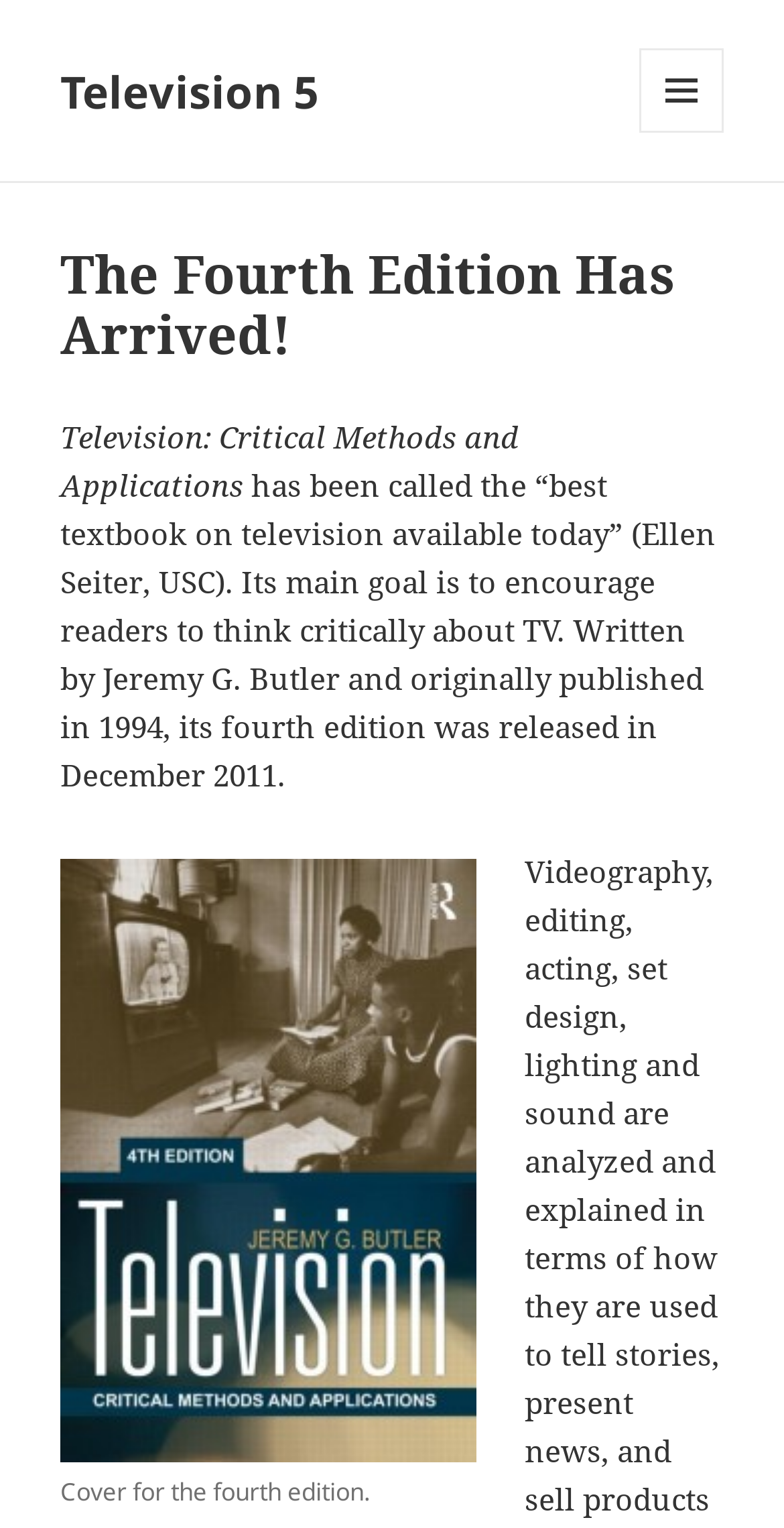Who wrote the book?
Offer a detailed and full explanation in response to the question.

I found the answer by reading the static text element that provides information about the book. The text mentions that the book was 'Written by Jeremy G. Butler'.